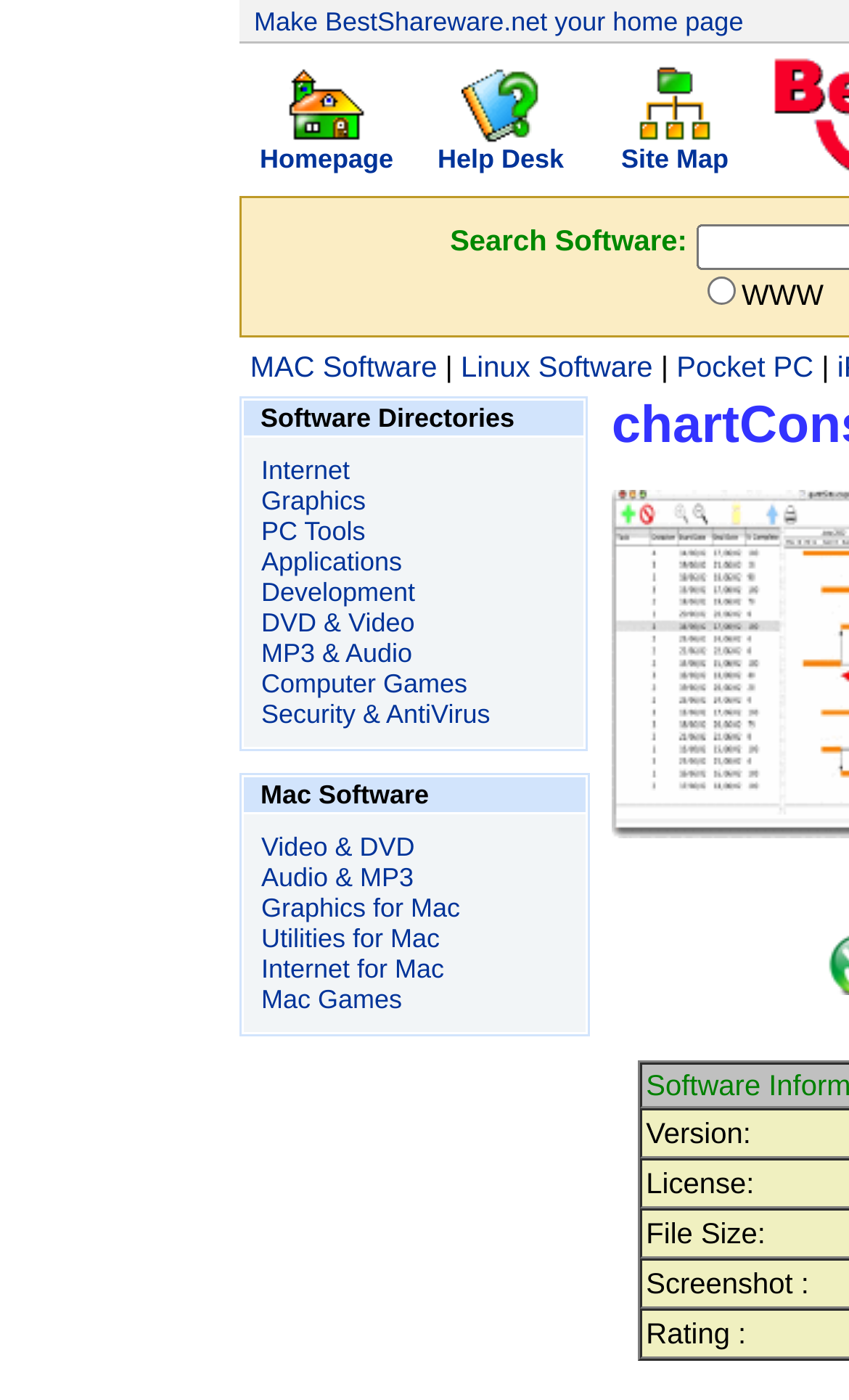Locate the bounding box coordinates of the clickable area needed to fulfill the instruction: "get help from help desk".

[0.515, 0.086, 0.664, 0.124]